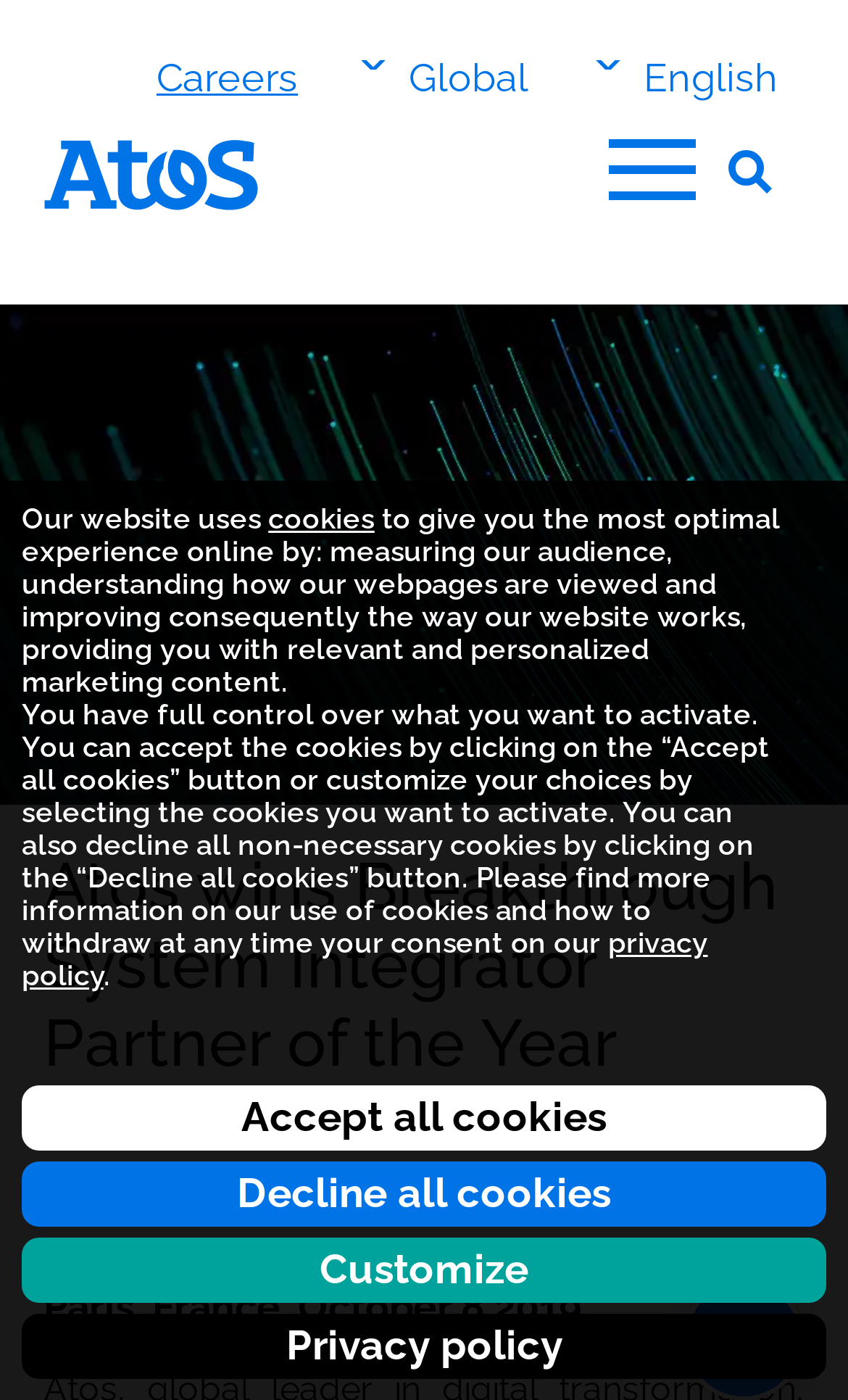Can you provide the bounding box coordinates for the element that should be clicked to implement the instruction: "Search the site"?

[0.821, 0.084, 0.949, 0.162]